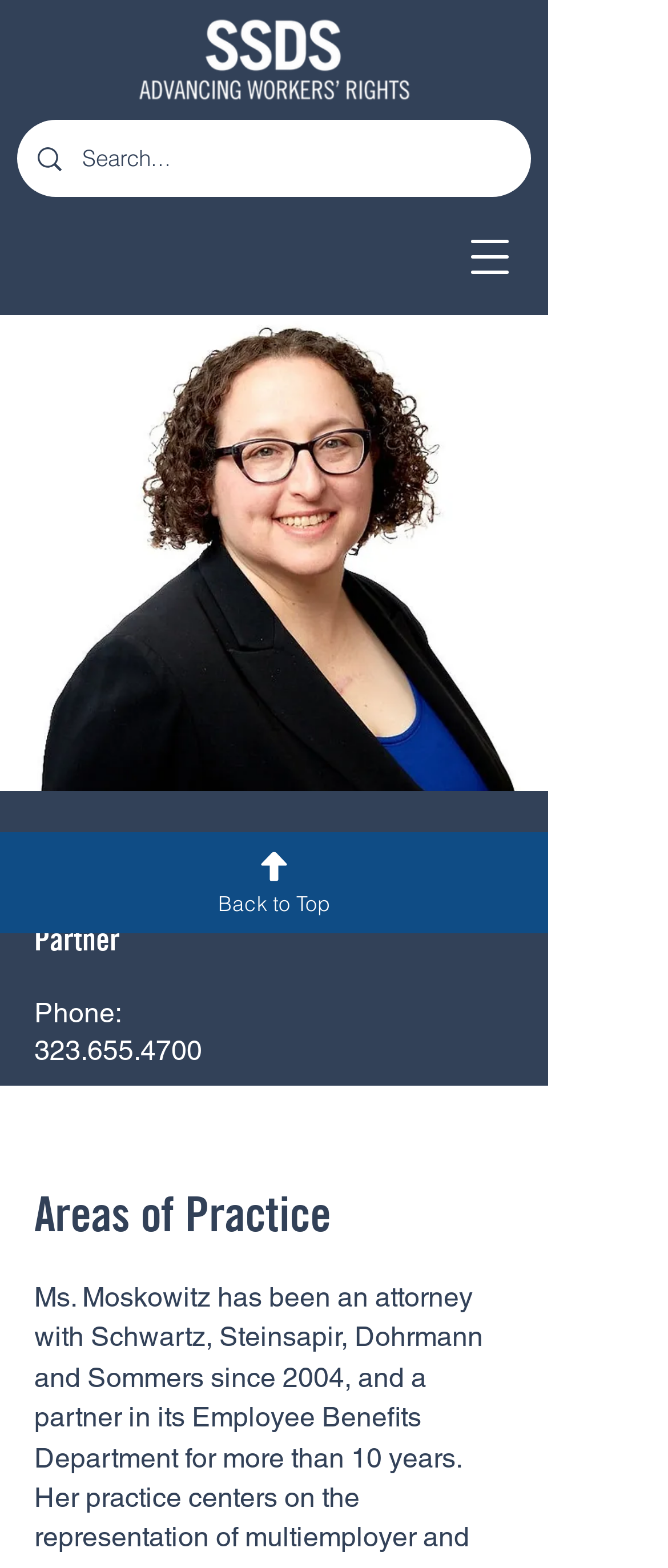Please provide the bounding box coordinates for the UI element as described: "323.655.4700". The coordinates must be four floats between 0 and 1, represented as [left, top, right, bottom].

[0.051, 0.66, 0.303, 0.68]